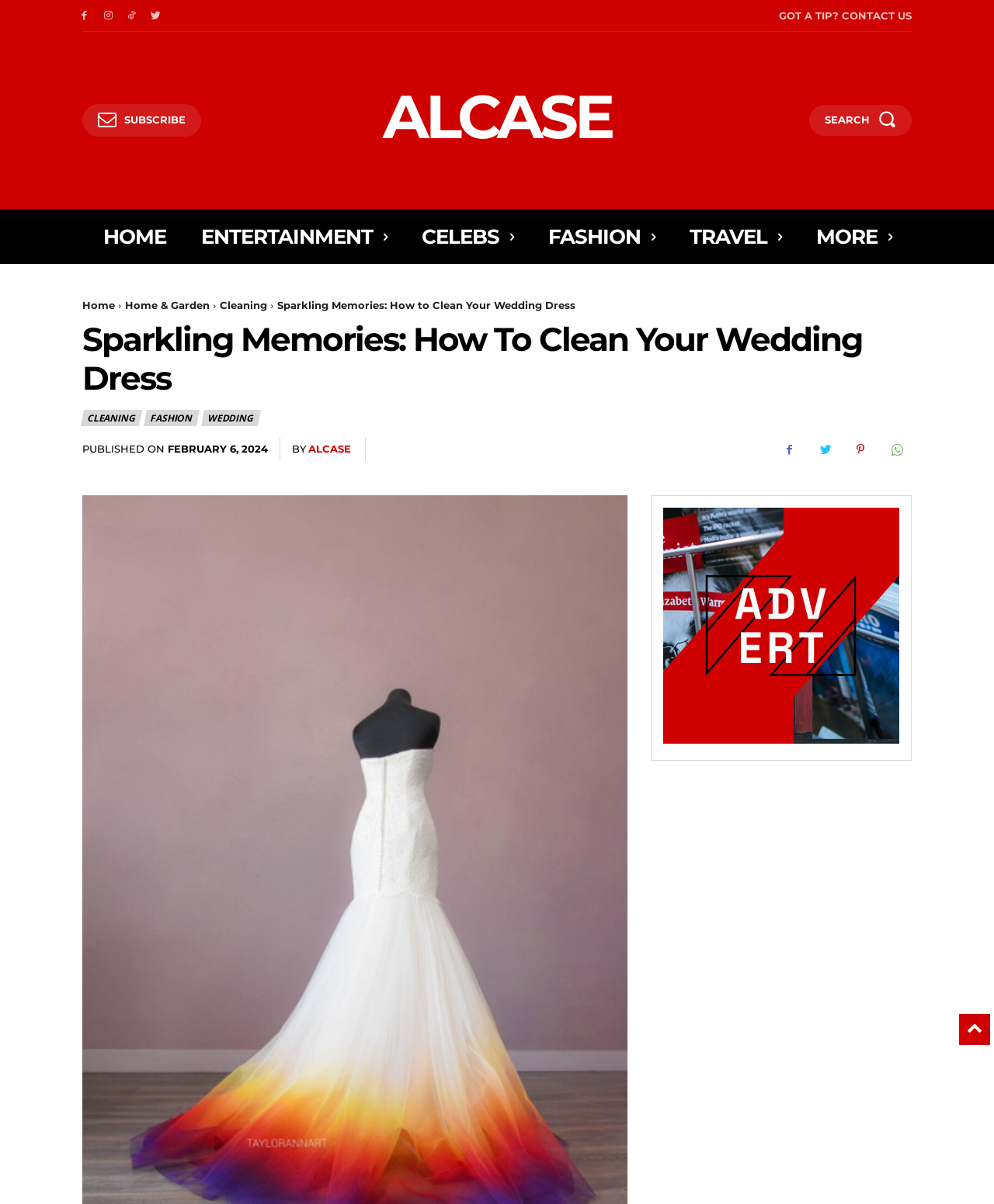Using floating point numbers between 0 and 1, provide the bounding box coordinates in the format (top-left x, top-left y, bottom-right x, bottom-right y). Locate the UI element described here: Got a tip? Contact Us

[0.784, 0.007, 0.917, 0.019]